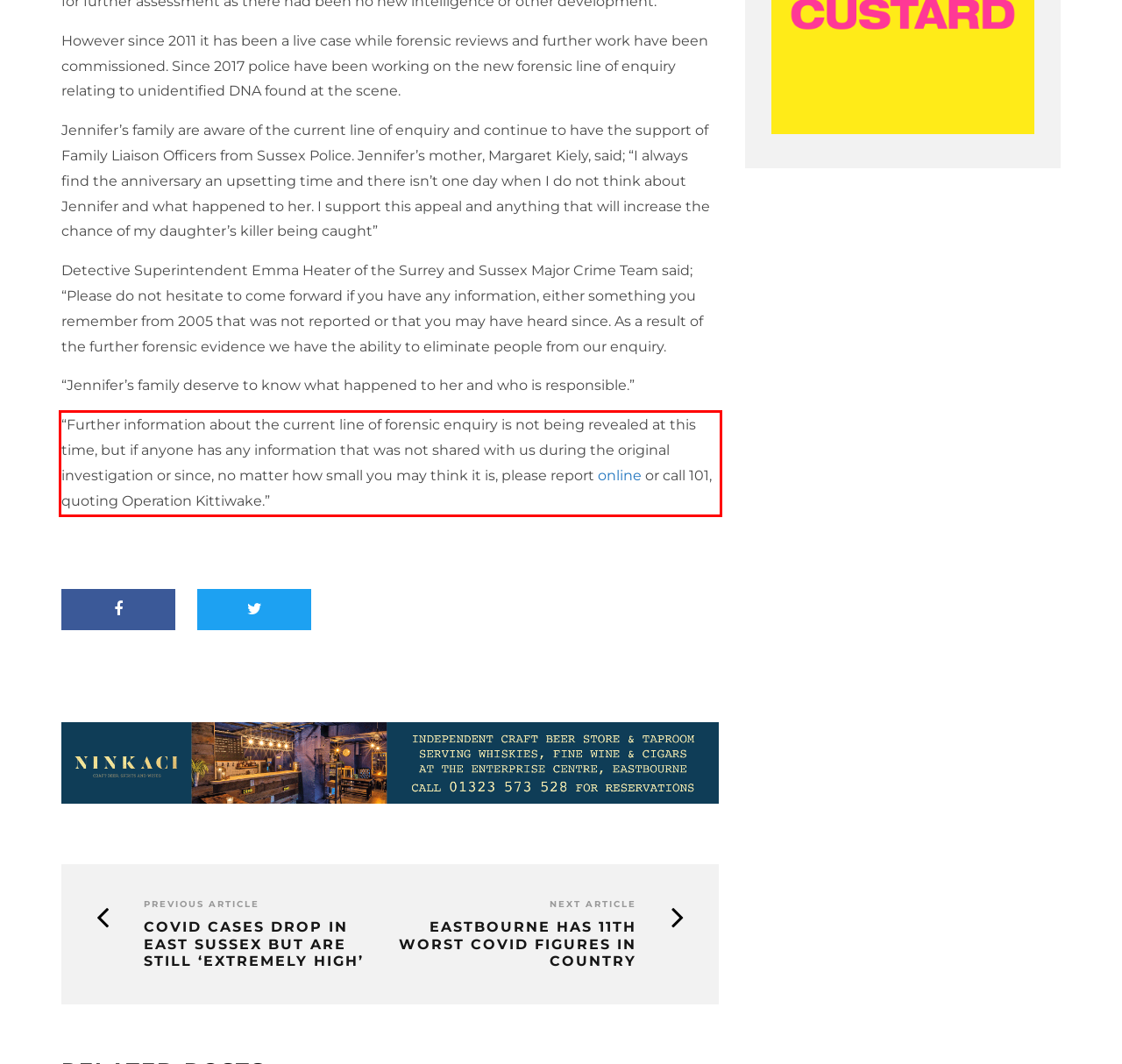Given a screenshot of a webpage containing a red bounding box, perform OCR on the text within this red bounding box and provide the text content.

“Further information about the current line of forensic enquiry is not being revealed at this time, but if anyone has any information that was not shared with us during the original investigation or since, no matter how small you may think it is, please report online or call 101, quoting Operation Kittiwake.”